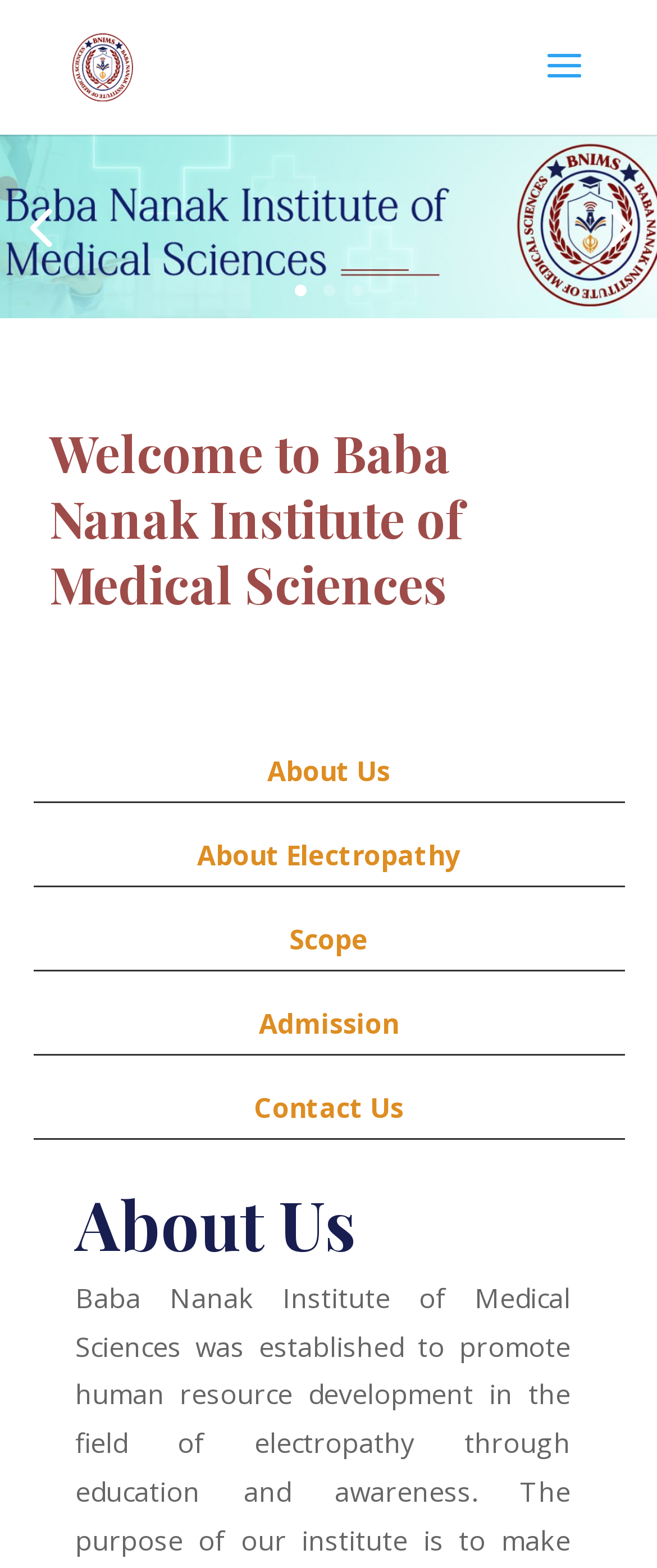How many image elements are on the page?
Refer to the image and provide a one-word or short phrase answer.

1